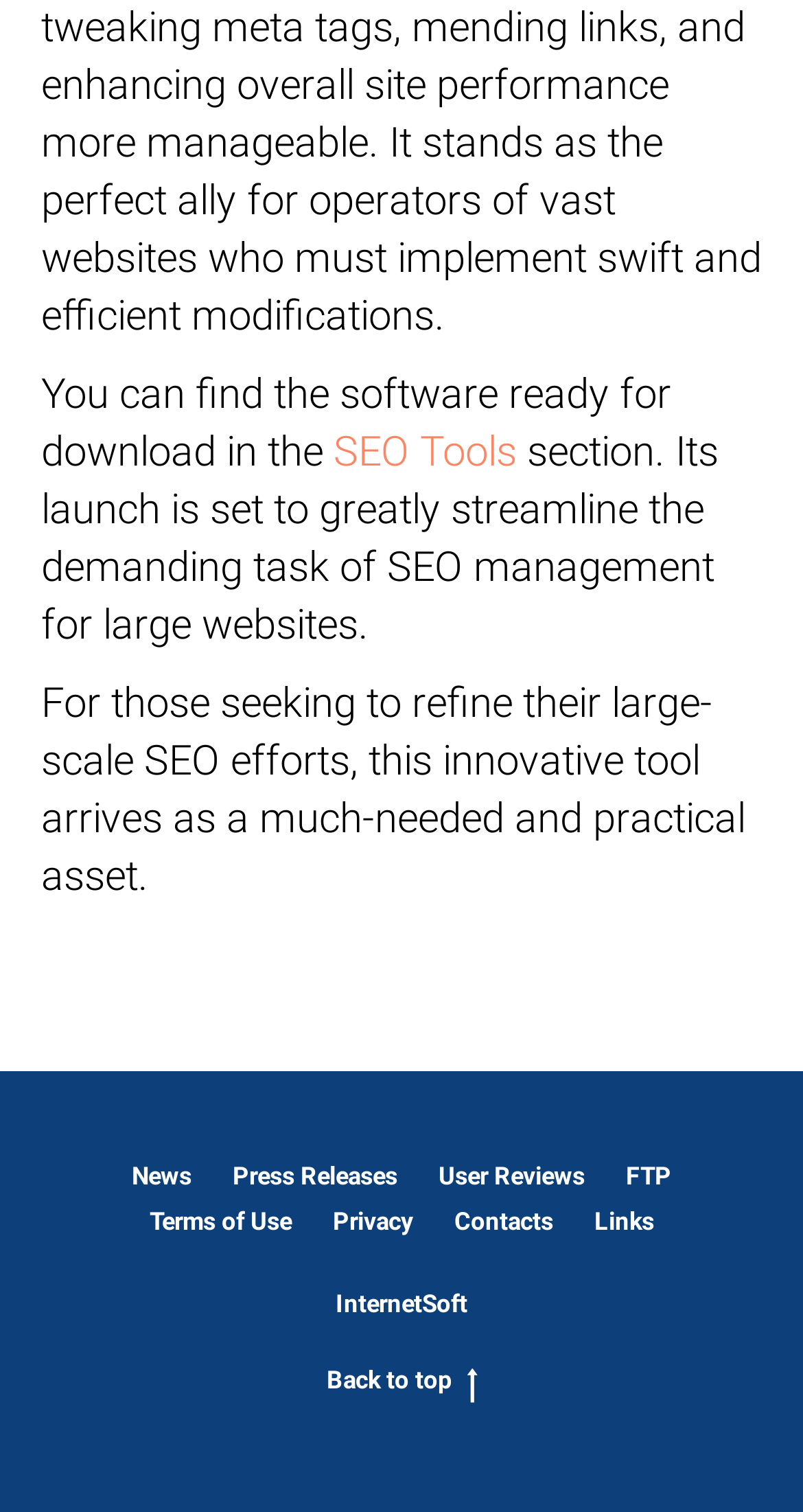Is there a button on the webpage?
Ensure your answer is thorough and detailed.

A button is present on the webpage, which is located below the first paragraph and has an image inside it, although the button's text is not specified.